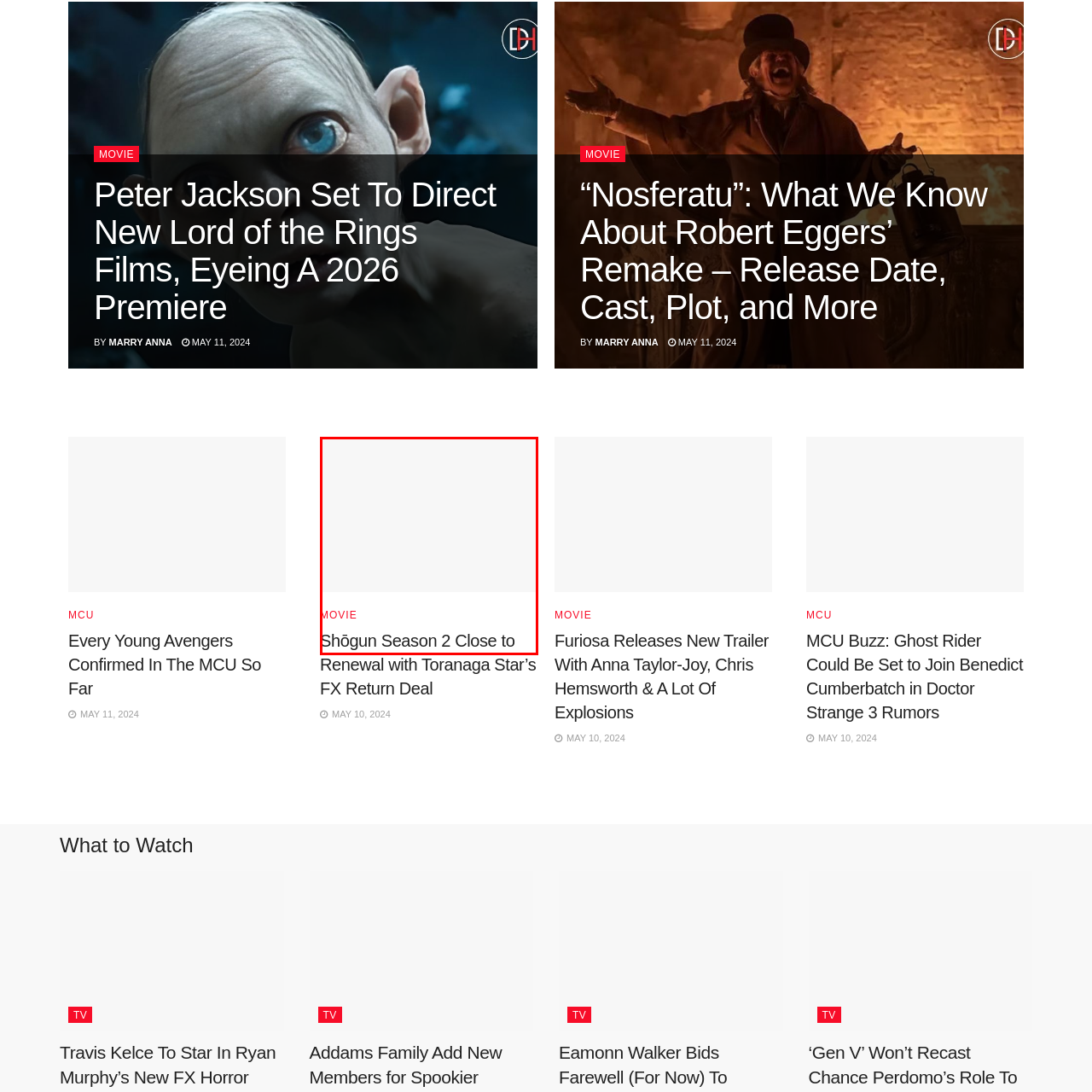When was the article published?
Consider the portion of the image within the red bounding box and answer the question as detailed as possible, referencing the visible details.

The publication date of the article is noted as May 10, 2024, which indicates the timeliness of the update in the evolving landscape of entertainment news.